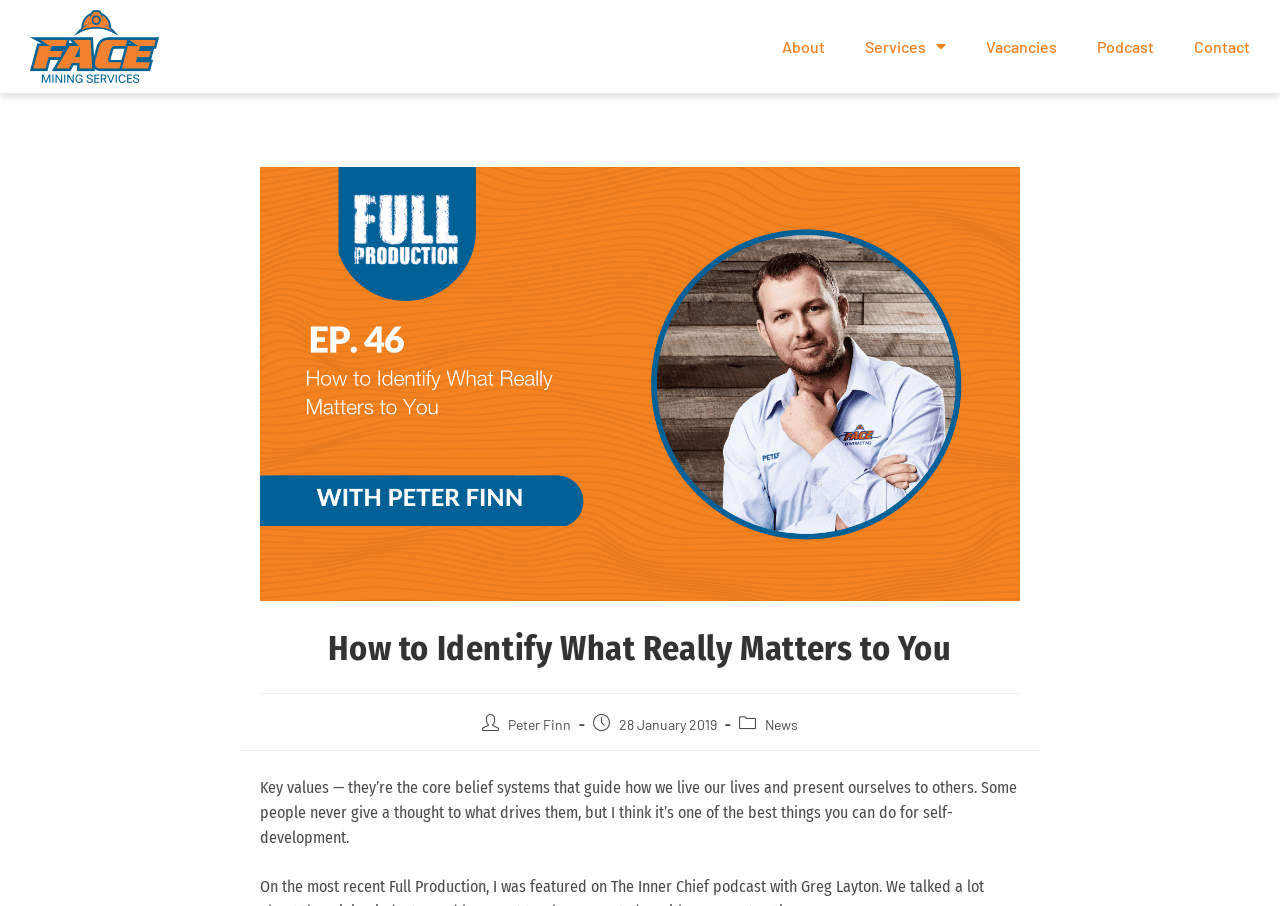Extract the bounding box for the UI element that matches this description: "News".

[0.598, 0.79, 0.623, 0.809]